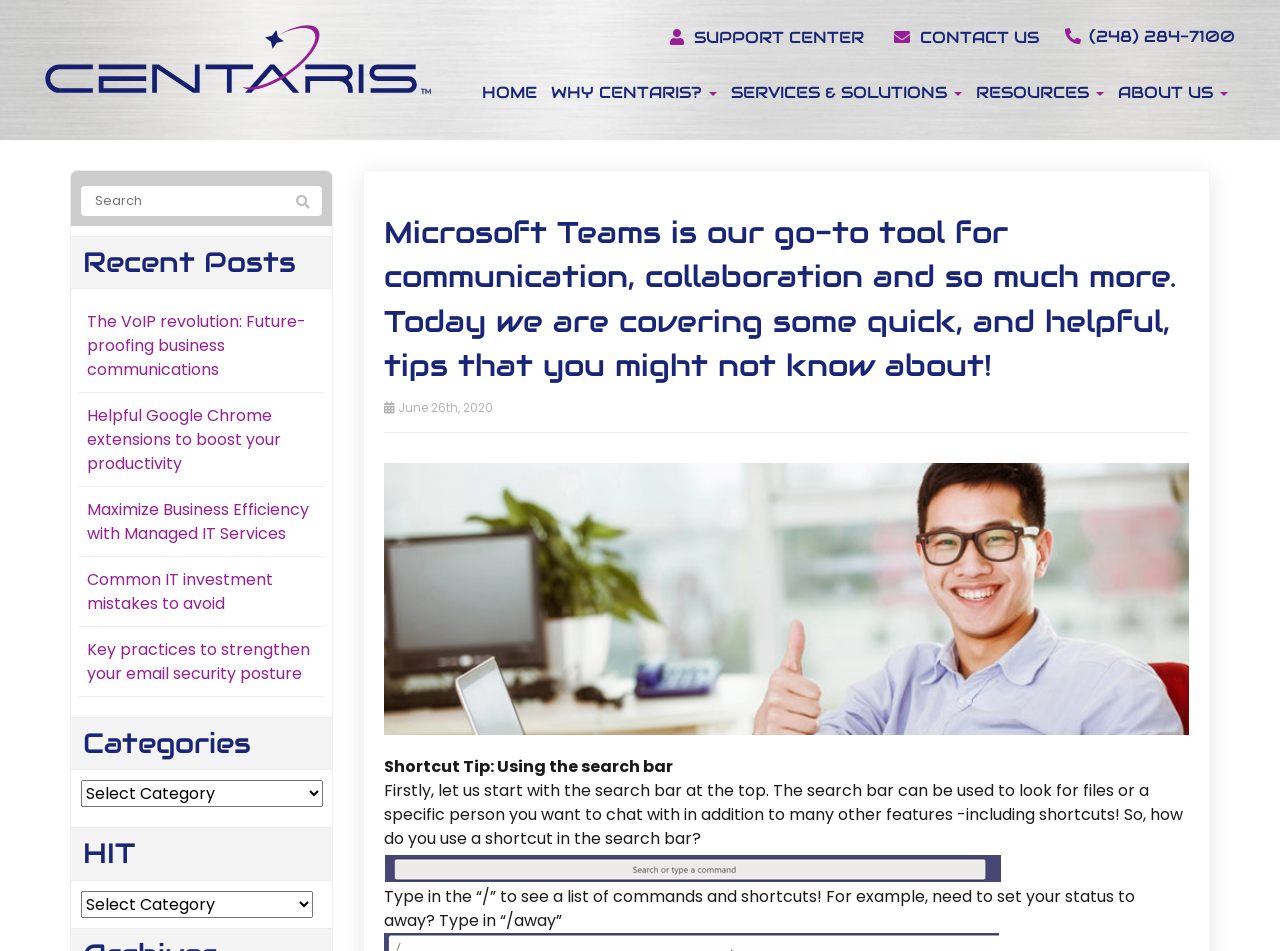From the element description How to Reach, predict the bounding box coordinates of the UI element. The coordinates must be specified in the format (top-left x, top-left y, bottom-right x, bottom-right y) and should be within the 0 to 1 range.

None